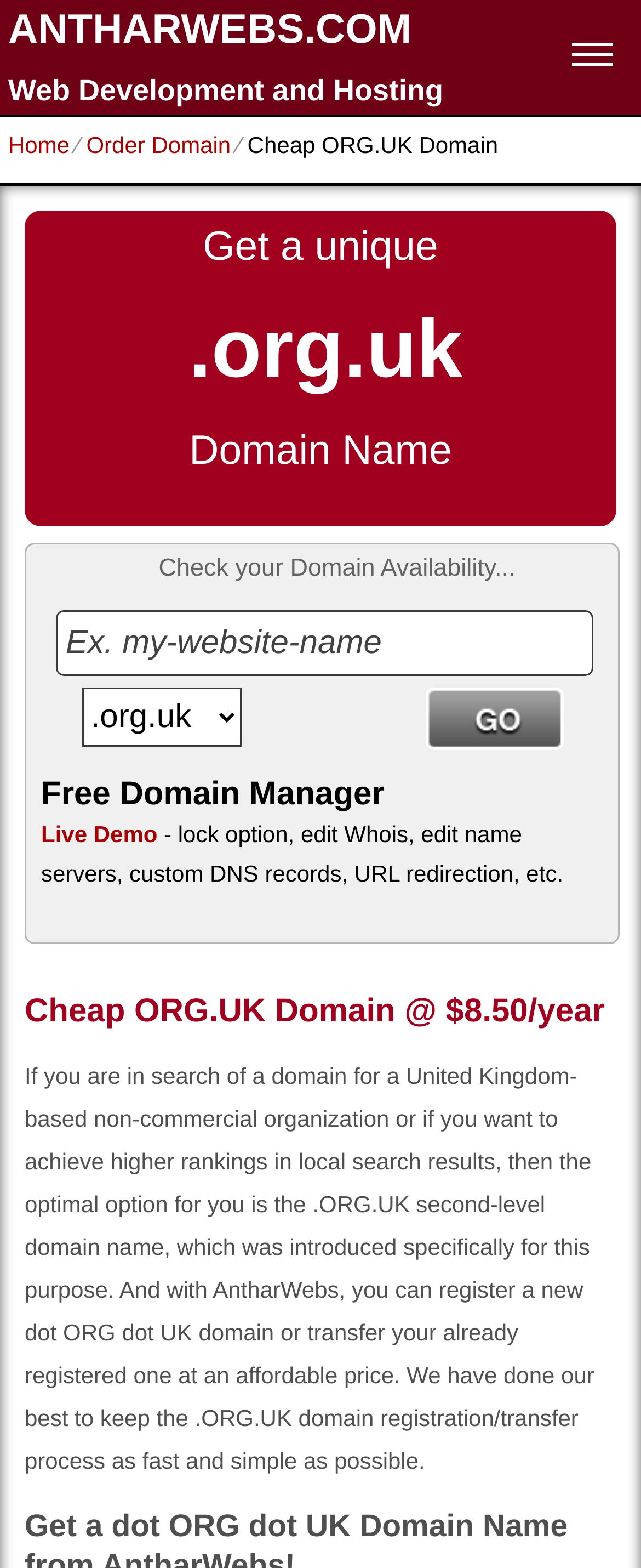Please provide a comprehensive response to the question based on the details in the image: What is the benefit of using .ORG.UK domain for local search results?

The webpage mentions that using the .ORG.UK domain can help achieve higher rankings in local search results, which implies that one of the benefits of using this domain is improved search engine optimization for local searches.